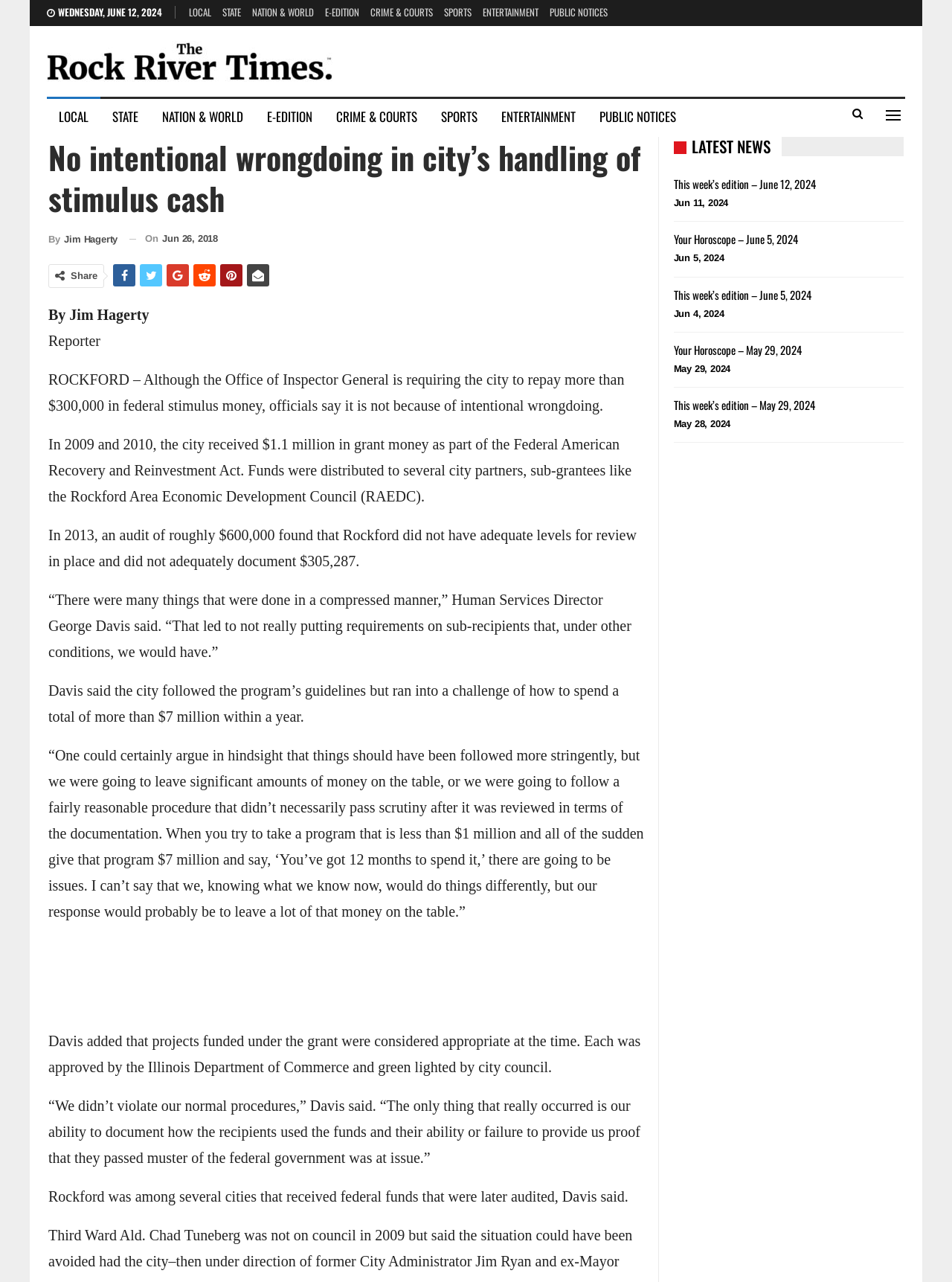Determine the bounding box coordinates for the UI element matching this description: "E-Edition".

[0.268, 0.077, 0.341, 0.105]